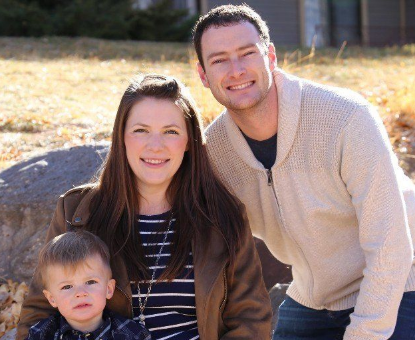Use a single word or phrase to answer the question: What is the setting of the family portrait?

outdoor suburban